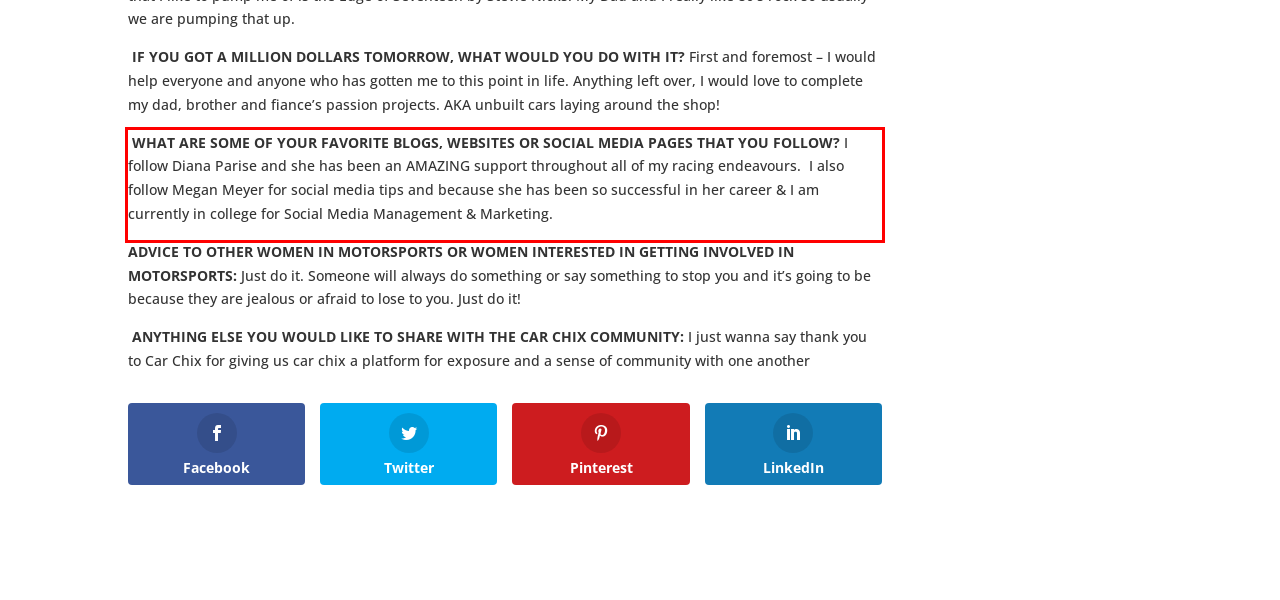Given a screenshot of a webpage containing a red rectangle bounding box, extract and provide the text content found within the red bounding box.

WHAT ARE SOME OF YOUR FAVORITE BLOGS, WEBSITES OR SOCIAL MEDIA PAGES THAT YOU FOLLOW? I follow Diana Parise and she has been an AMAZING support throughout all of my racing endeavours. I also follow Megan Meyer for social media tips and because she has been so successful in her career & I am currently in college for Social Media Management & Marketing.